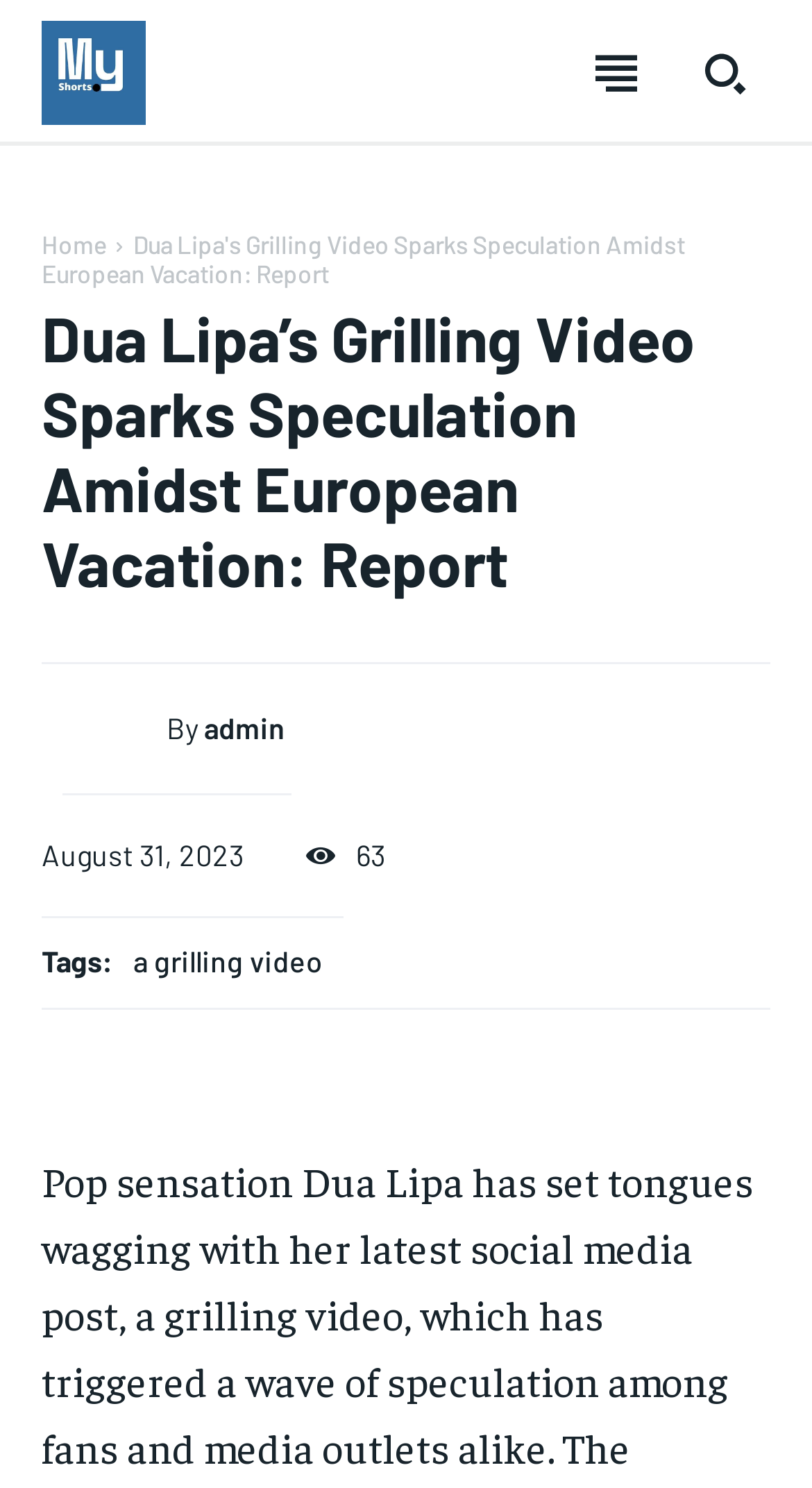Determine the bounding box coordinates of the region that needs to be clicked to achieve the task: "Subscribe to Liberty Case".

[0.358, 0.371, 0.63, 0.42]